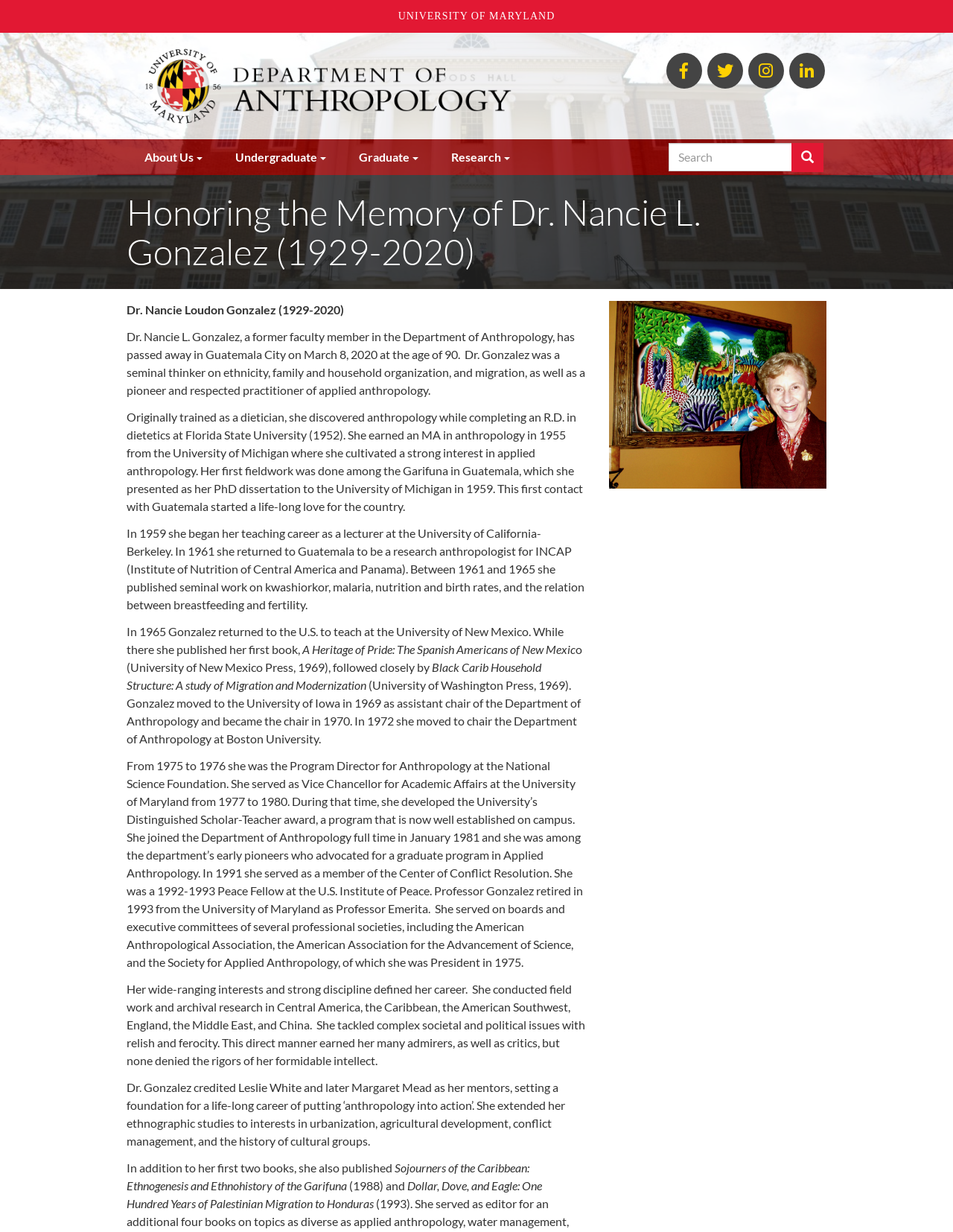Please identify the bounding box coordinates of the region to click in order to complete the given instruction: "Check the 'Facebook' social media link". The coordinates should be four float numbers between 0 and 1, i.e., [left, top, right, bottom].

[0.699, 0.043, 0.737, 0.072]